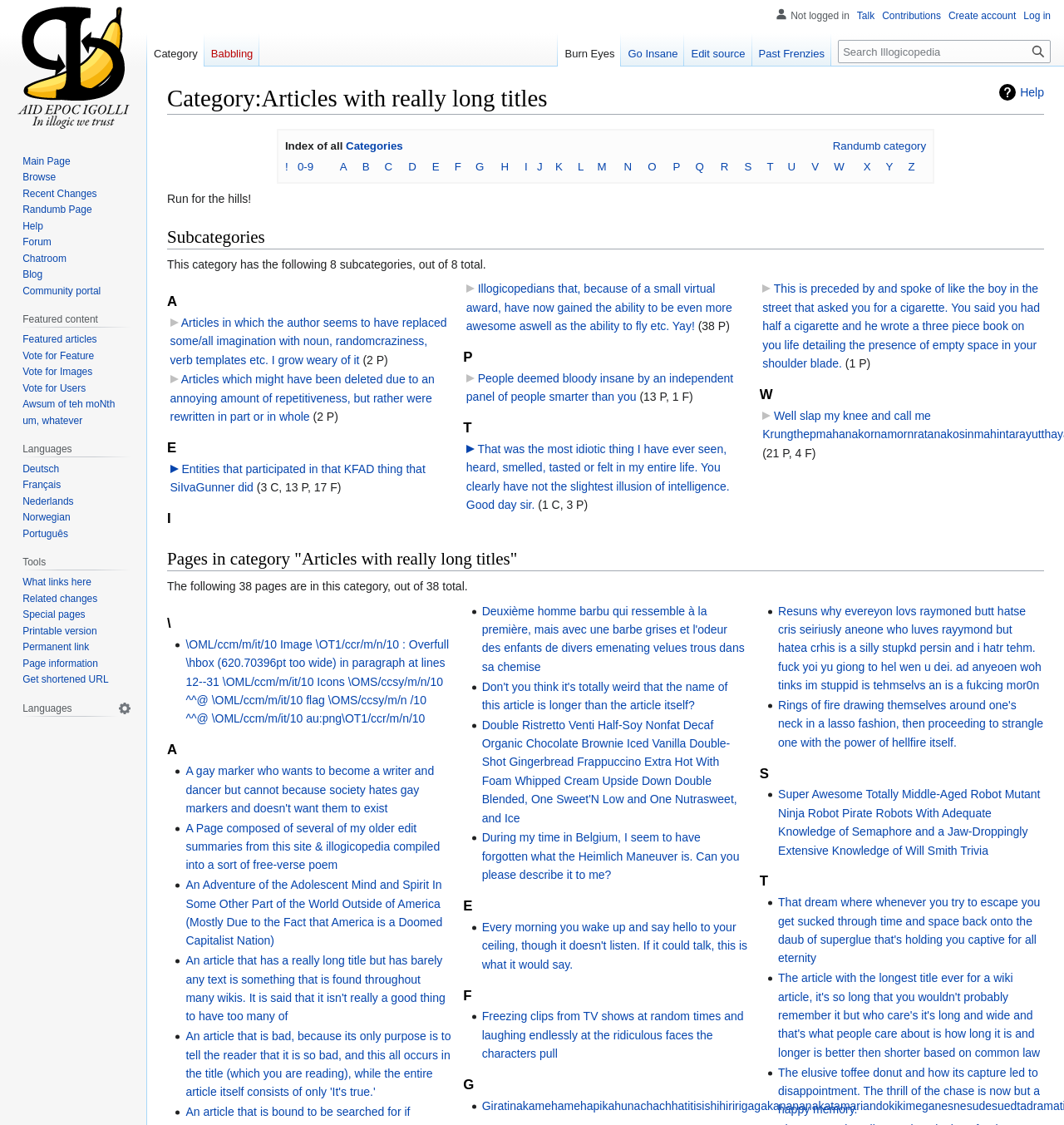How many subcategories are there in this category?
We need a detailed and exhaustive answer to the question. Please elaborate.

The webpage has a static text 'This category has the following 8 subcategories, out of 8 total.' which indicates that there are 8 subcategories in this category.